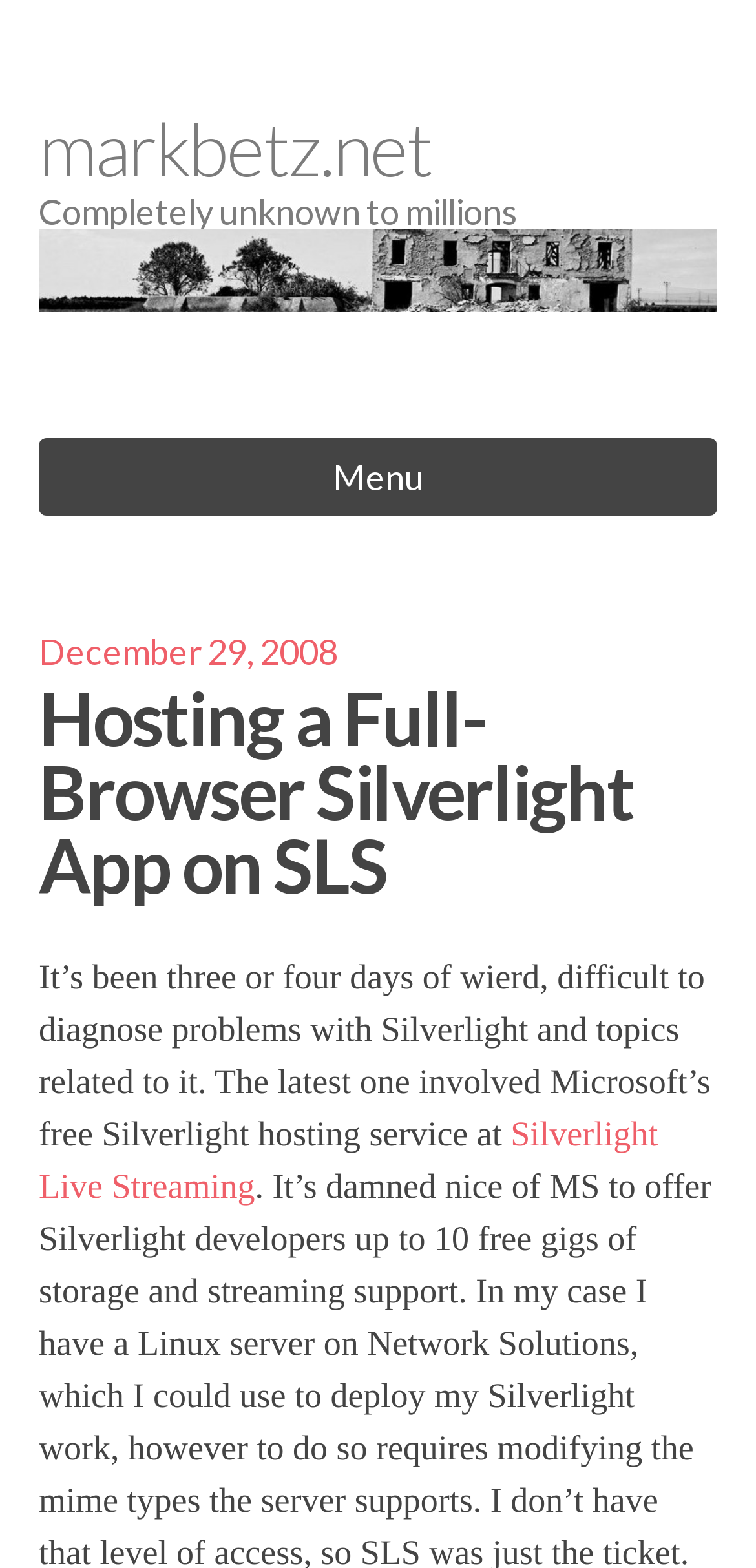Identify the bounding box coordinates for the UI element that matches this description: "Menu".

[0.051, 0.28, 0.949, 0.329]